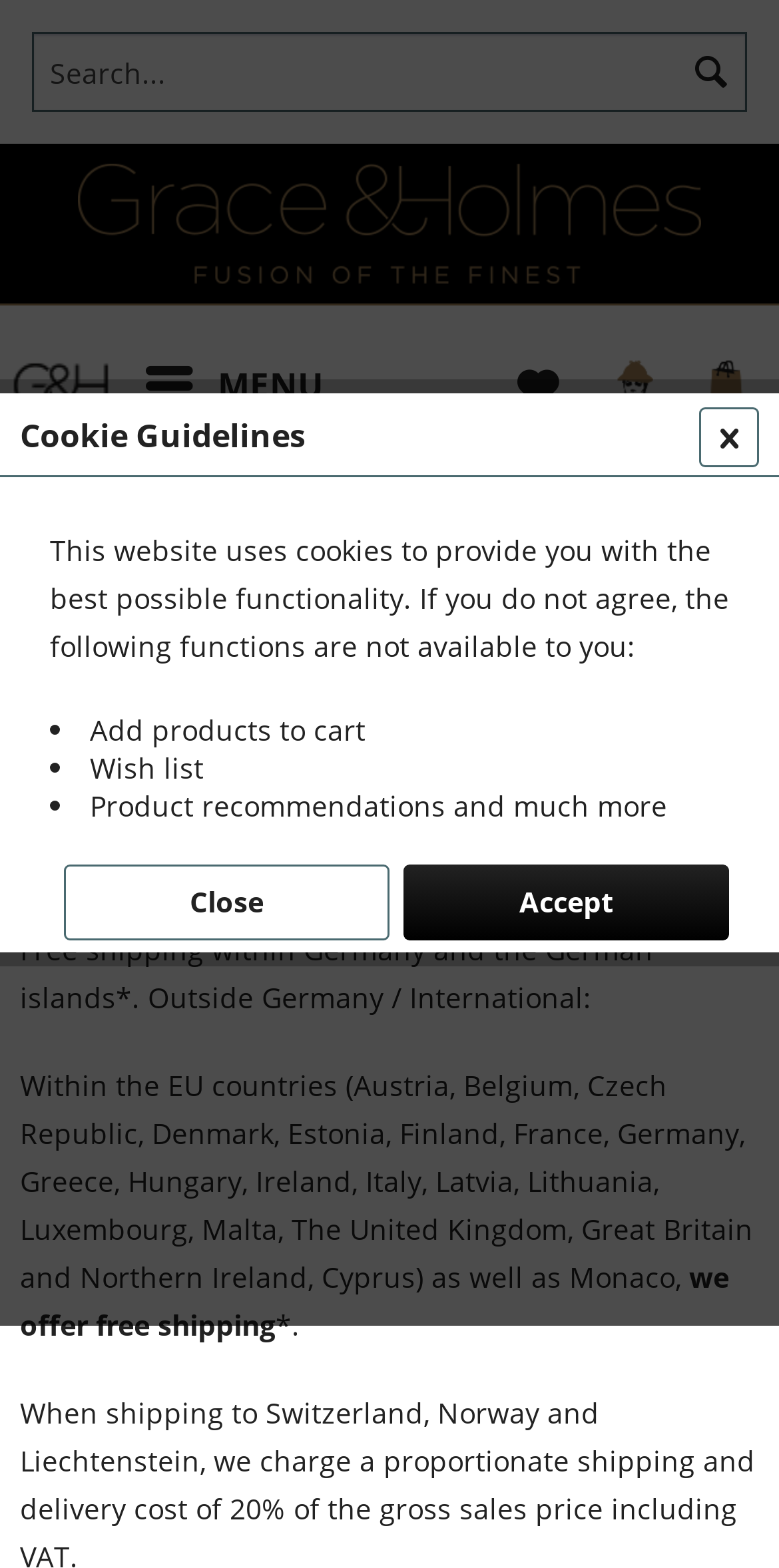Determine the bounding box coordinates of the clickable element to complete this instruction: "Switch to my account". Provide the coordinates in the format of four float numbers between 0 and 1, [left, top, right, bottom].

[0.759, 0.22, 0.862, 0.271]